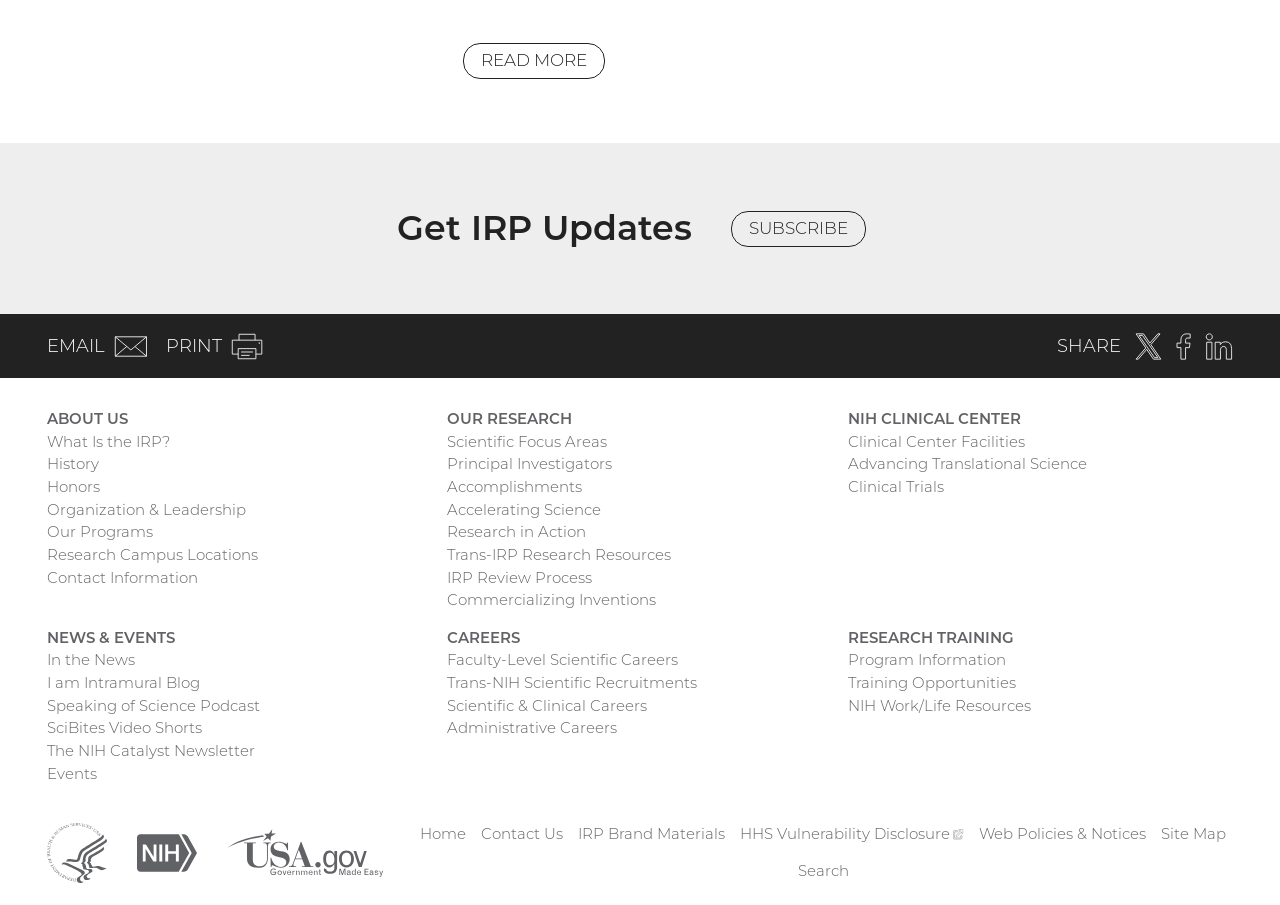Determine the bounding box coordinates for the area you should click to complete the following instruction: "Subscribe to IRP updates".

[0.571, 0.233, 0.677, 0.272]